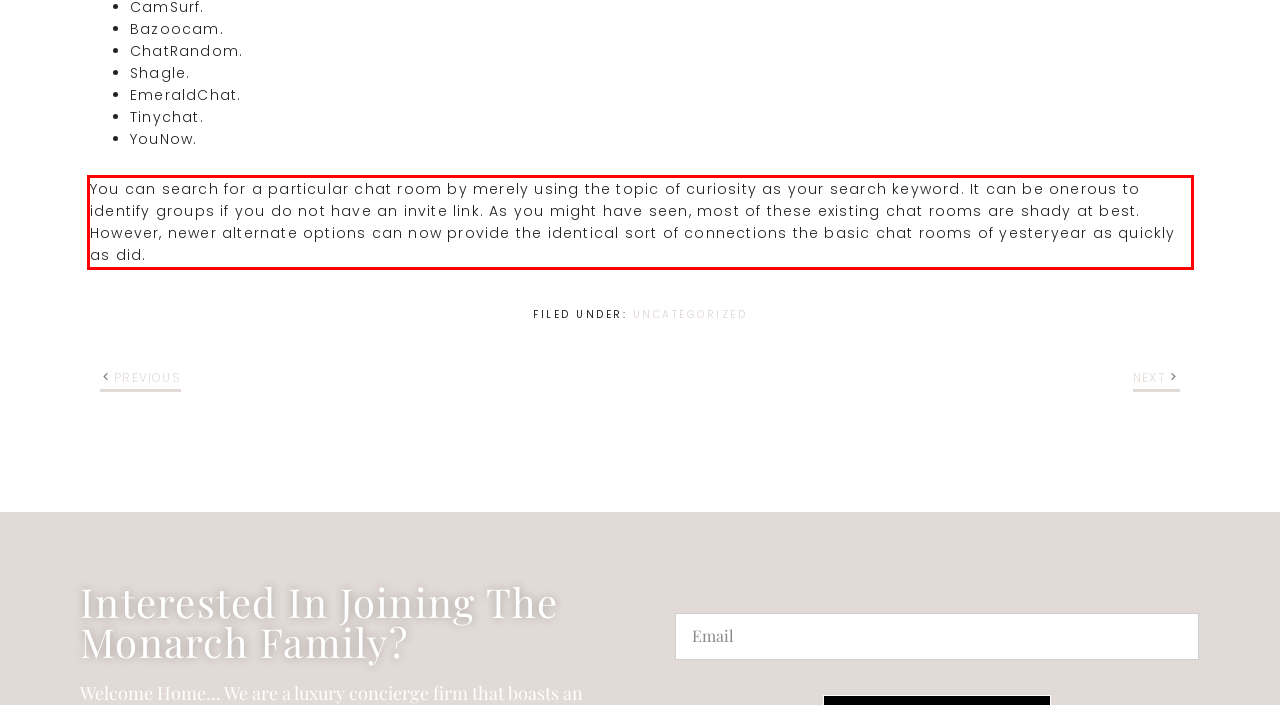You are provided with a screenshot of a webpage featuring a red rectangle bounding box. Extract the text content within this red bounding box using OCR.

You can search for a particular chat room by merely using the topic of curiosity as your search keyword. It can be onerous to identify groups if you do not have an invite link. As you might have seen, most of these existing chat rooms are shady at best. However, newer alternate options can now provide the identical sort of connections the basic chat rooms of yesteryear as quickly as did.